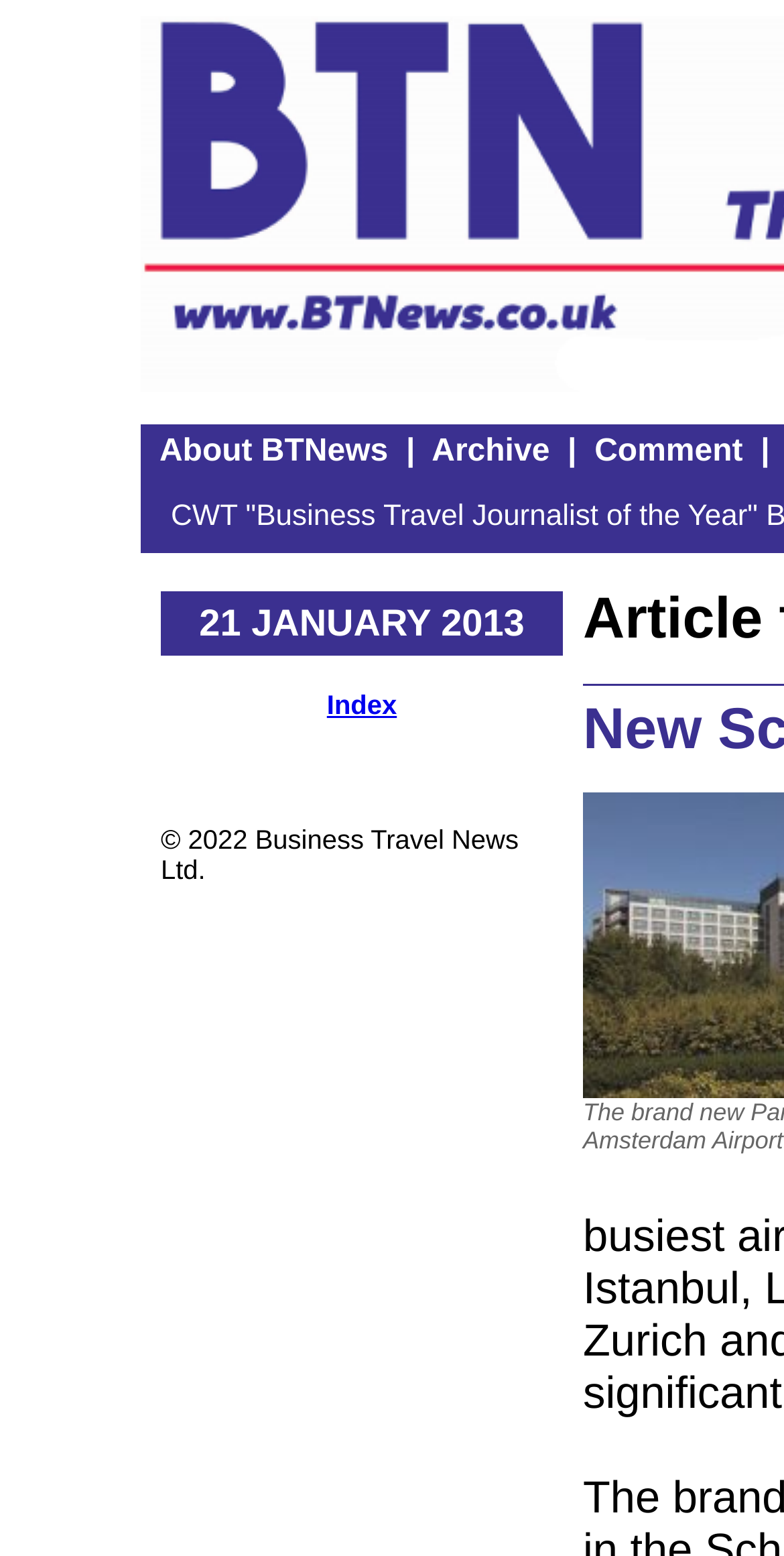Find the bounding box coordinates for the UI element whose description is: "About BTNews". The coordinates should be four float numbers between 0 and 1, in the format [left, top, right, bottom].

[0.203, 0.279, 0.495, 0.301]